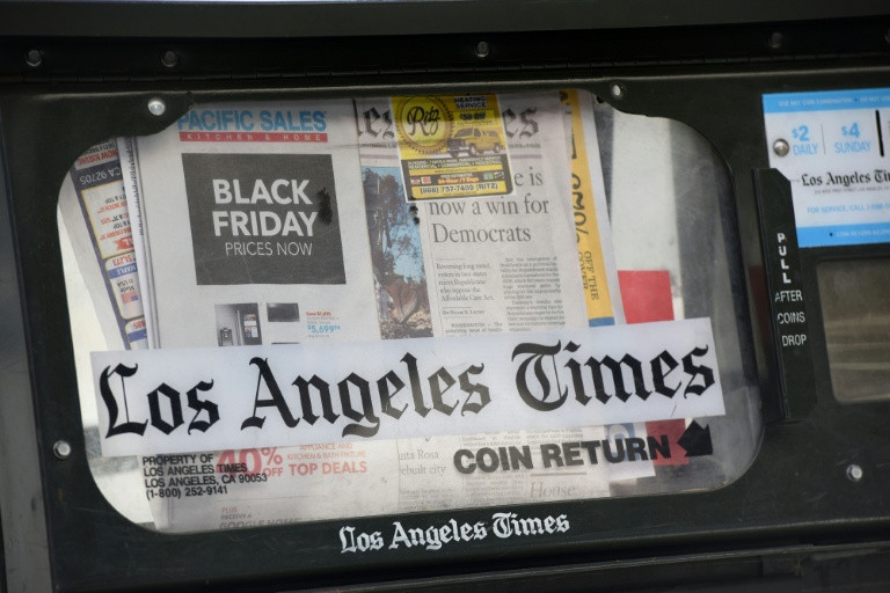Provide a short answer using a single word or phrase for the following question: 
What is indicated by the informational sections on the machine?

Prices for daily and Sunday editions